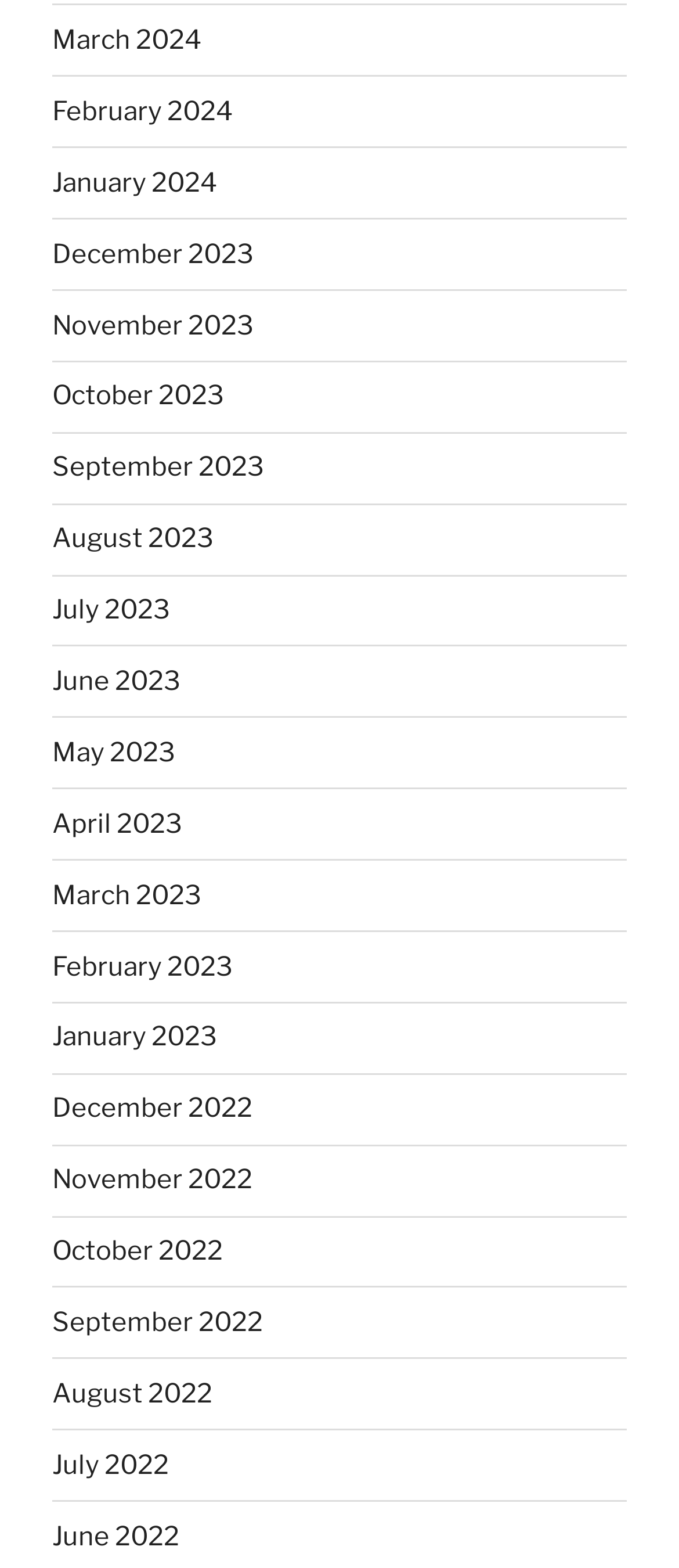Determine the bounding box coordinates of the clickable region to follow the instruction: "check August 2022".

[0.077, 0.879, 0.313, 0.899]